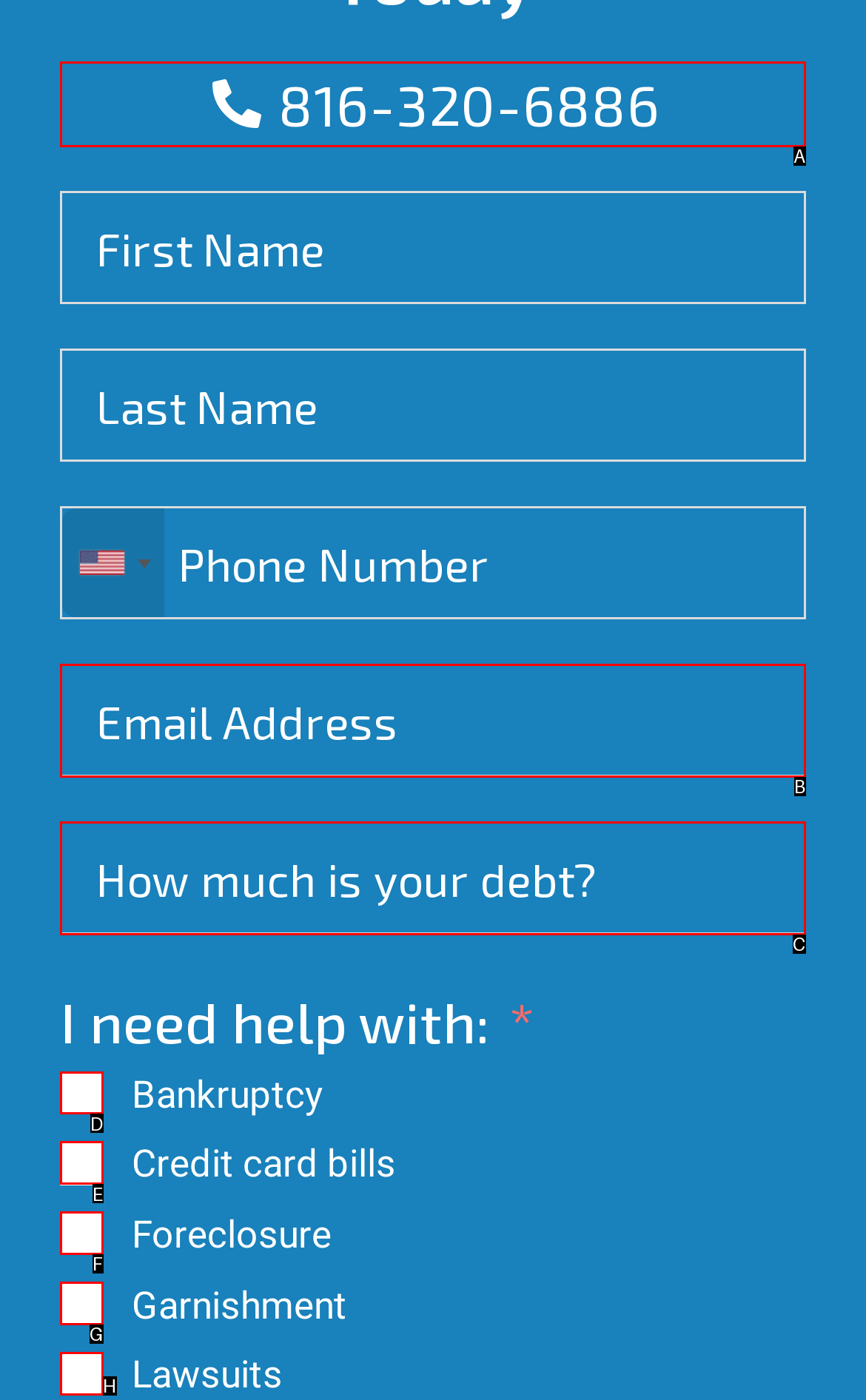Based on the description: 816-320-6886, select the HTML element that best fits. Reply with the letter of the correct choice from the options given.

A